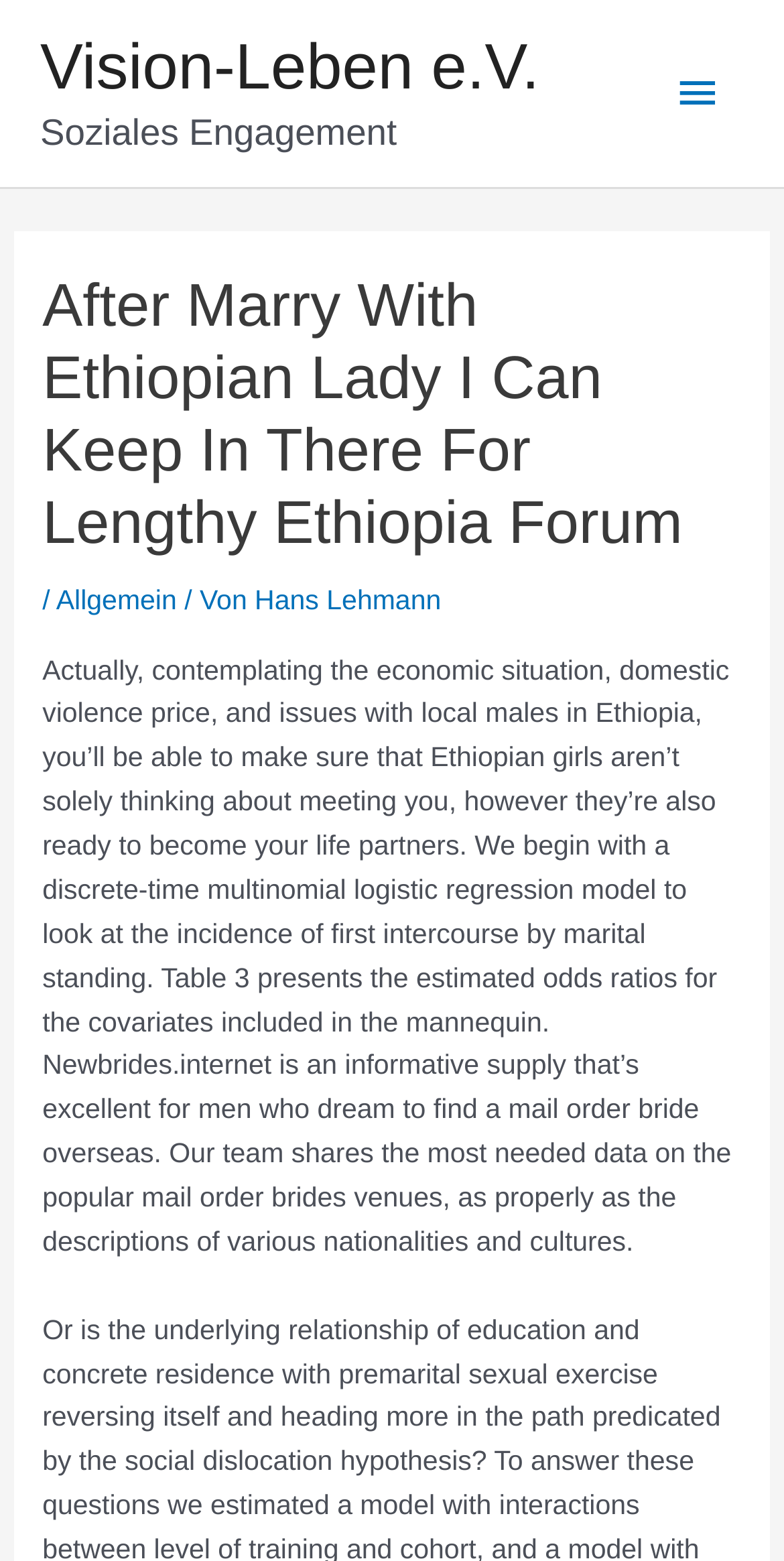Provide the bounding box coordinates, formatted as (top-left x, top-left y, bottom-right x, bottom-right y), with all values being floating point numbers between 0 and 1. Identify the bounding box of the UI element that matches the description: title="Zoom"

None